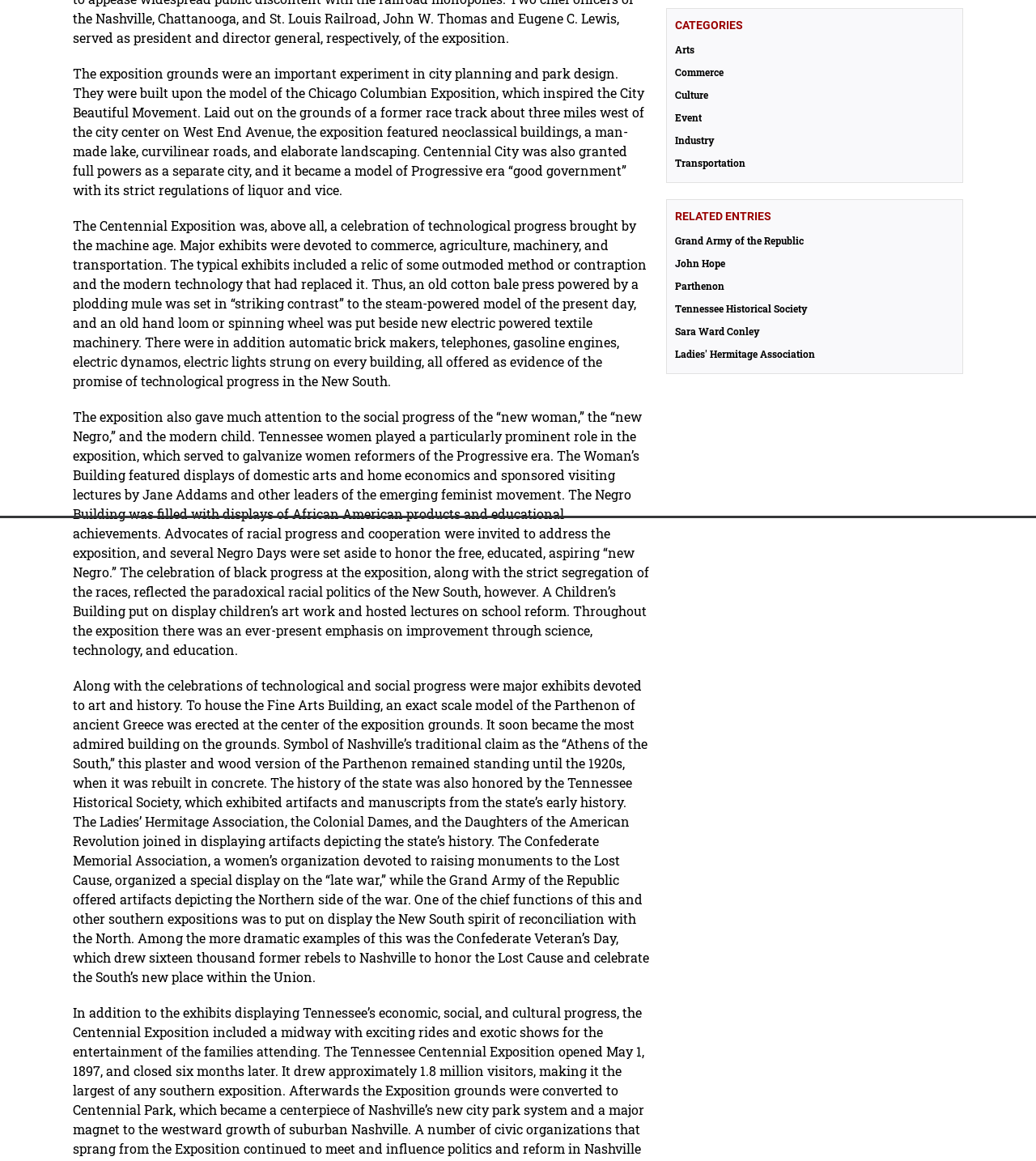Based on the element description Ladies' Hermitage Association, identify the bounding box of the UI element in the given webpage screenshot. The coordinates should be in the format (top-left x, top-left y, bottom-right x, bottom-right y) and must be between 0 and 1.

[0.652, 0.298, 0.921, 0.311]